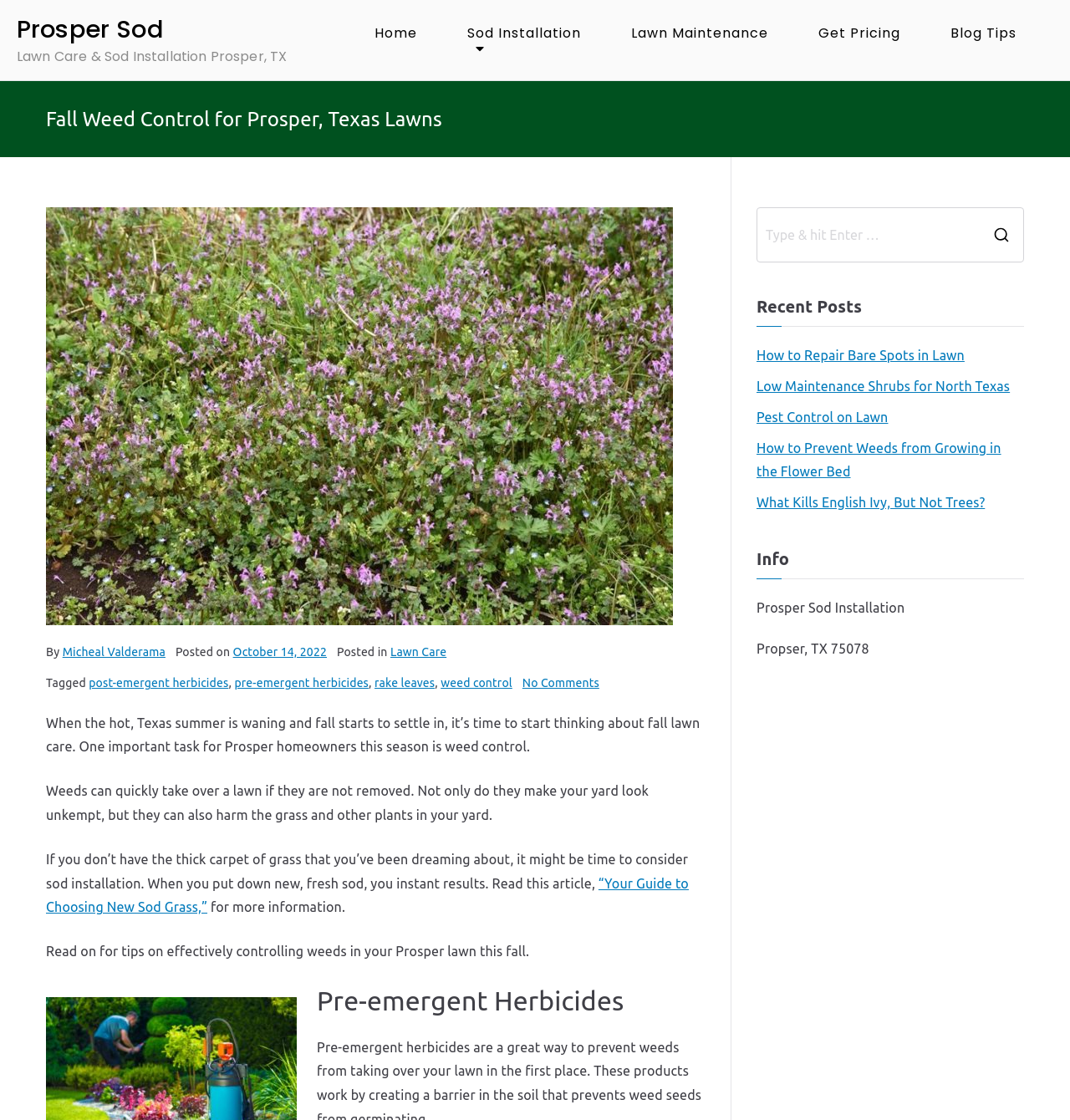Respond with a single word or phrase to the following question: What is the location of Prosper Sod Installation?

Prosper, TX 75078